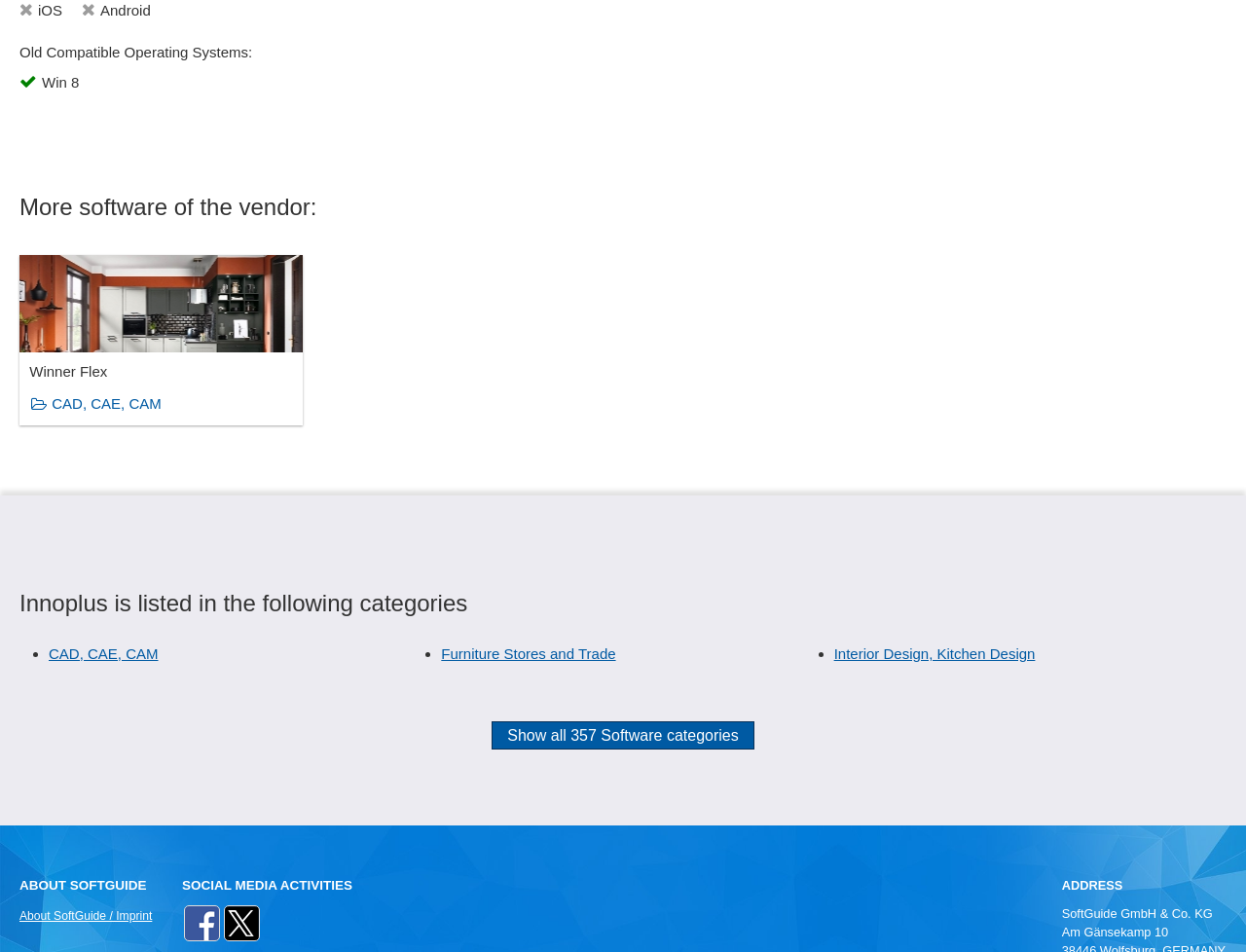What is the address mentioned?
Please look at the screenshot and answer in one word or a short phrase.

Am Gänsekamp 10